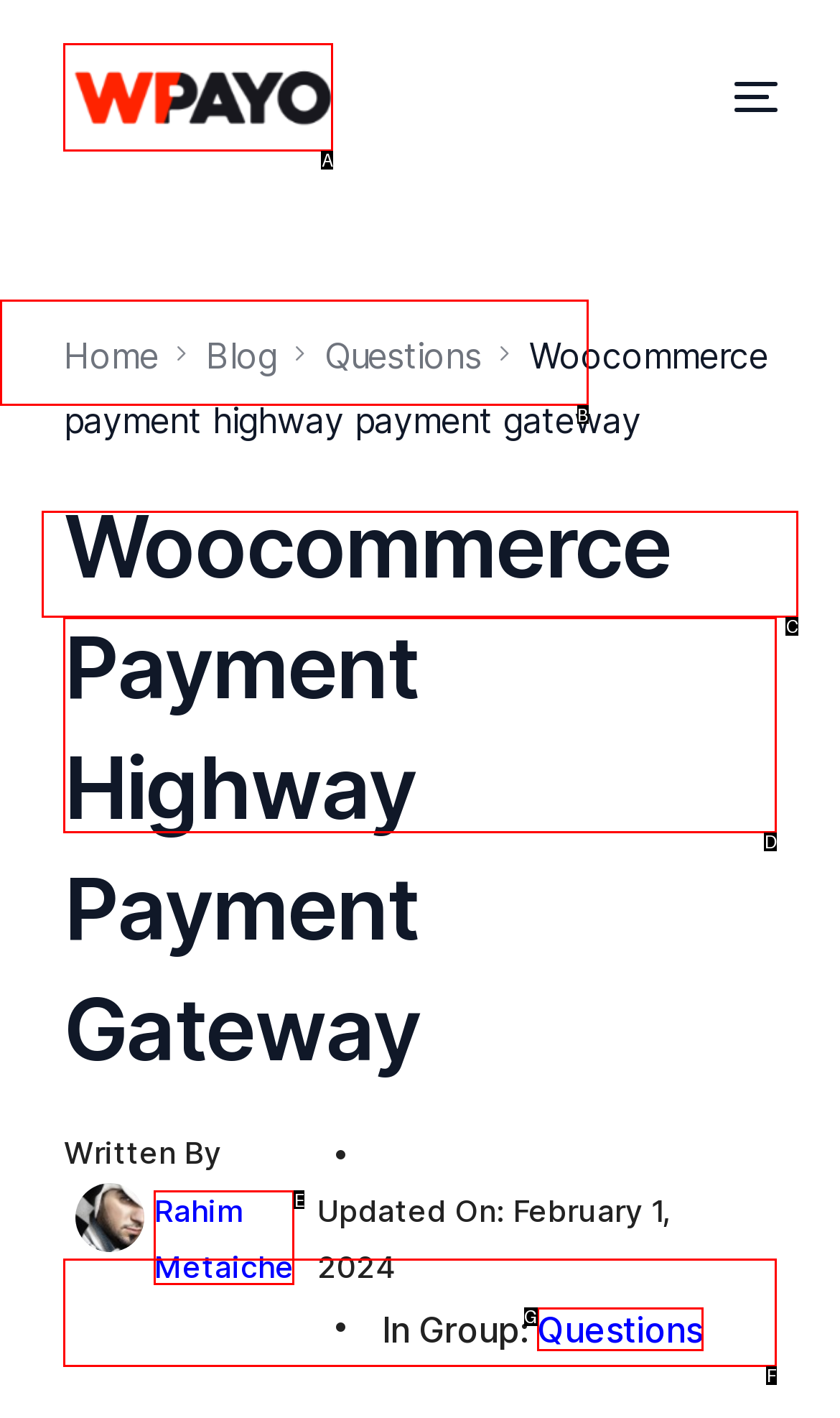Using the description: parent_node: Payment Plugins
Identify the letter of the corresponding UI element from the choices available.

B